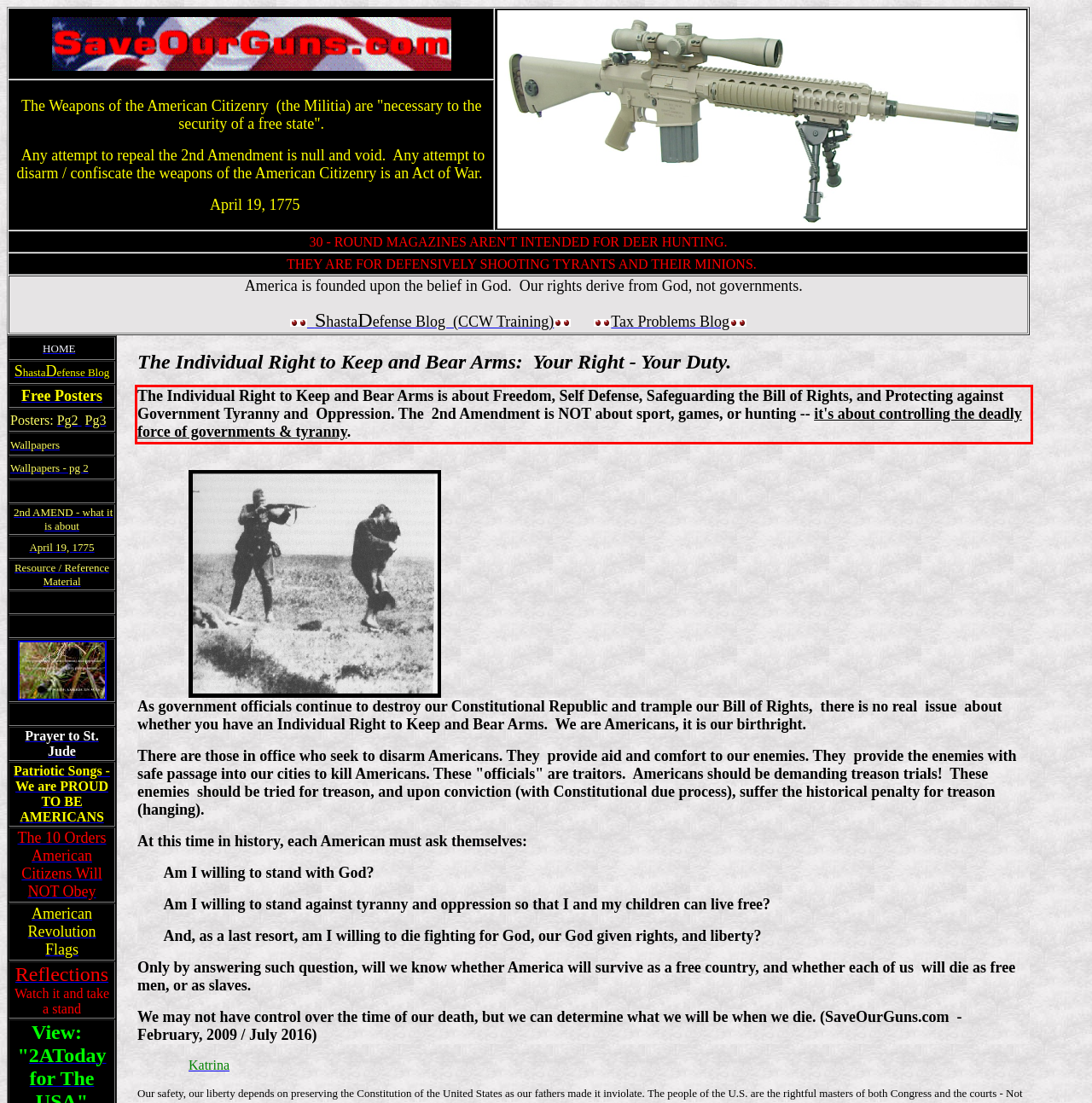Analyze the screenshot of the webpage that features a red bounding box and recognize the text content enclosed within this red bounding box.

The Individual Right to Keep and Bear Arms is about Freedom, Self Defense, Safeguarding the Bill of Rights, and Protecting against Government Tyranny and Oppression. The 2nd Amendment is NOT about sport, games, or hunting -- it's about controlling the deadly force of governments & tyranny.